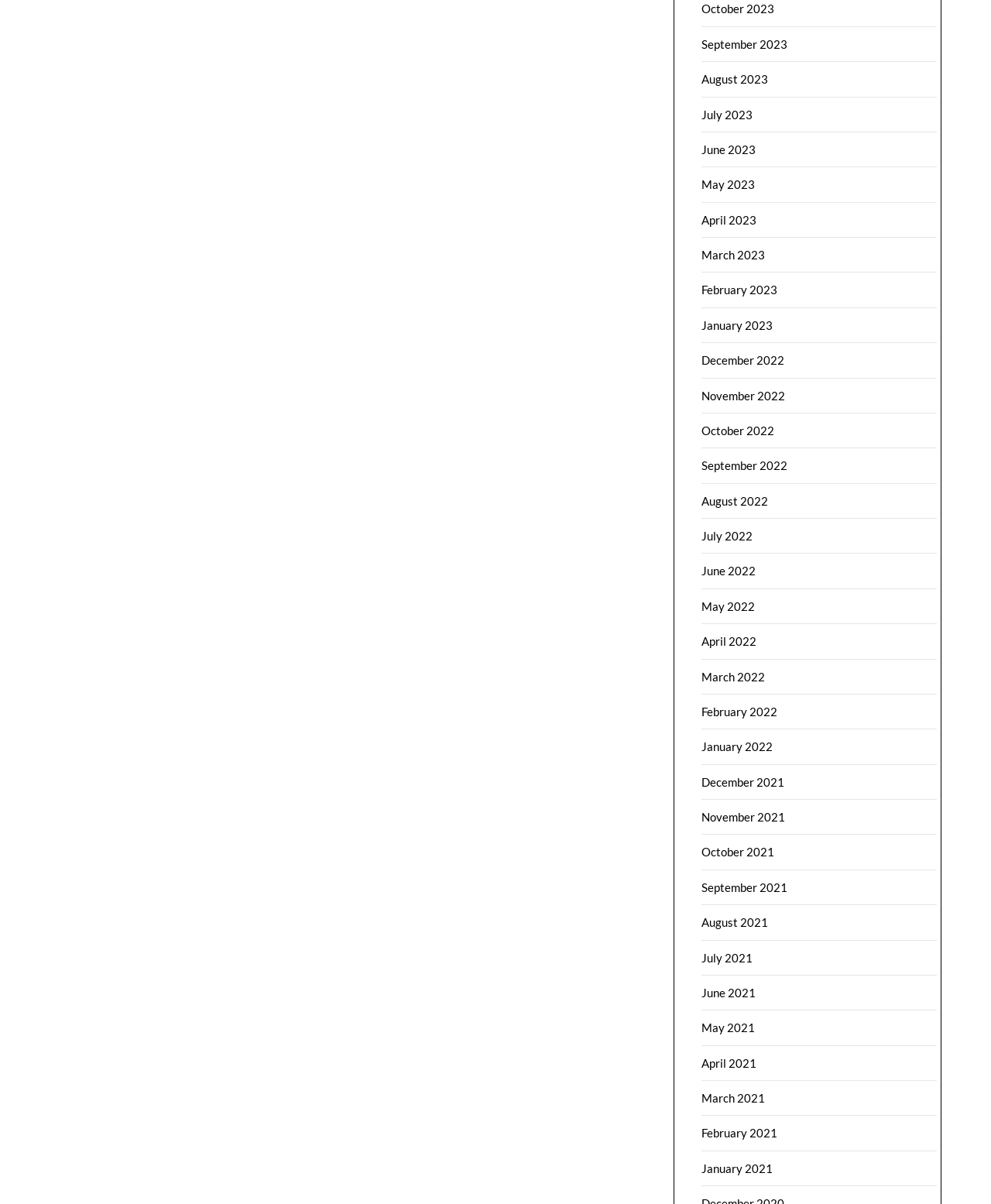Identify the bounding box coordinates of the element to click to follow this instruction: 'View September 2021'. Ensure the coordinates are four float values between 0 and 1, provided as [left, top, right, bottom].

[0.708, 0.731, 0.795, 0.743]